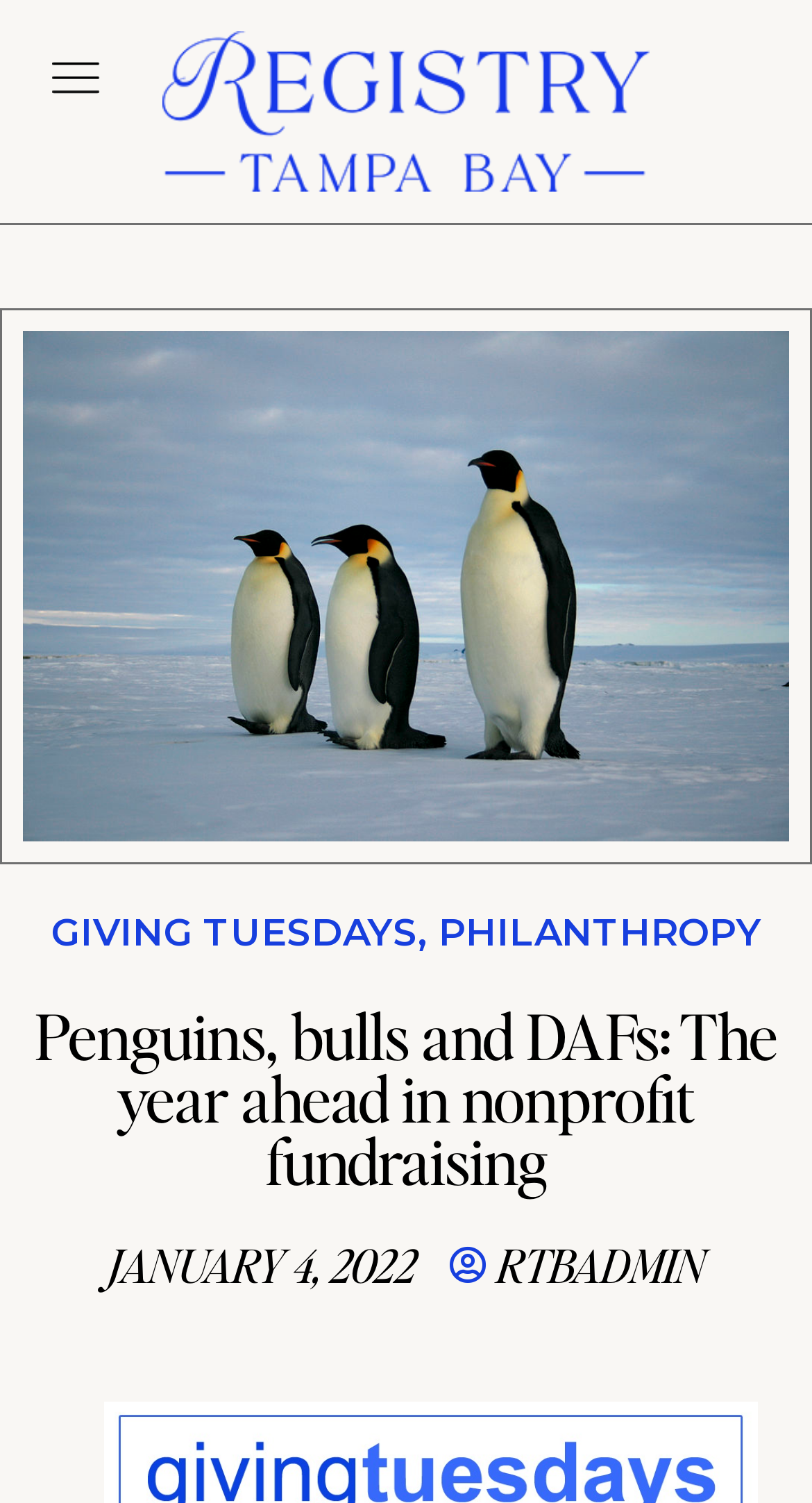Based on the provided description, "Giving Tuesdays", find the bounding box of the corresponding UI element in the screenshot.

[0.063, 0.606, 0.514, 0.636]